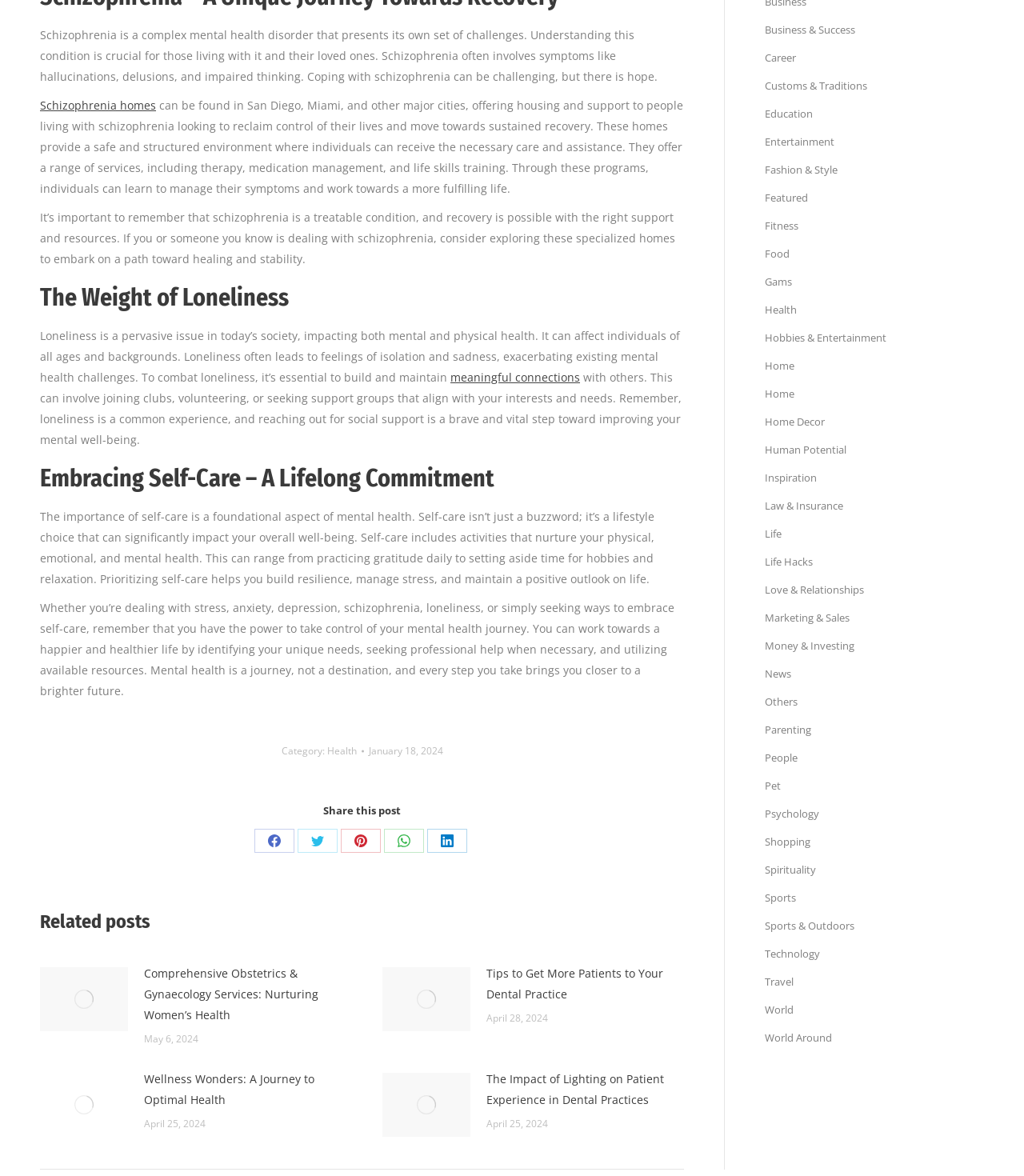Please identify the bounding box coordinates of the area that needs to be clicked to fulfill the following instruction: "Click on 'Schizophrenia homes'."

[0.039, 0.083, 0.152, 0.096]